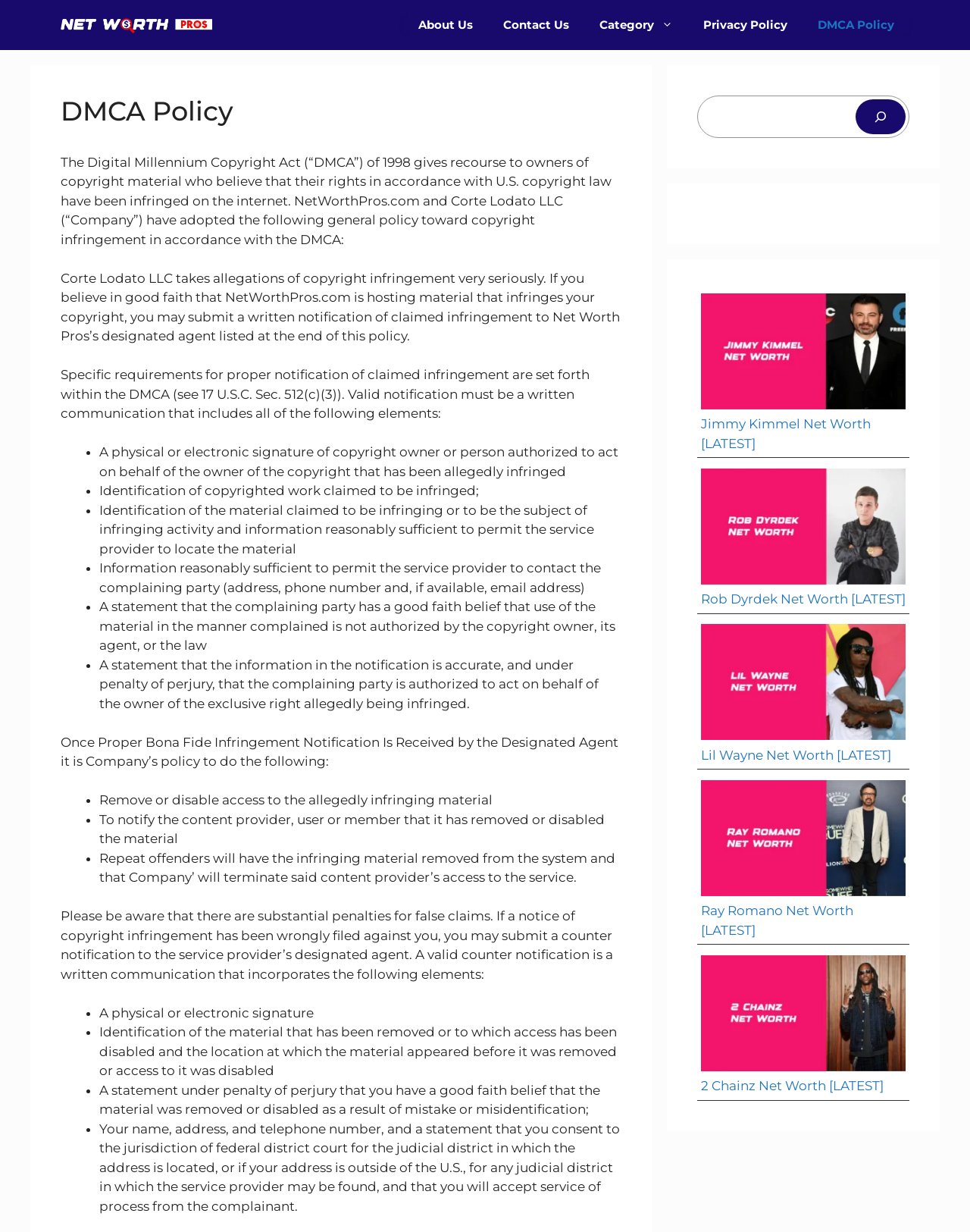What information is required in a valid notification of claimed infringement?
Please give a well-detailed answer to the question.

The webpage specifies that a valid notification of claimed infringement must include several elements, including a physical or electronic signature of the copyright owner, identification of the copyrighted work claimed to be infringed, identification of the material claimed to be infringing, and a statement that the complaining party has a good faith belief that use of the material is not authorized.